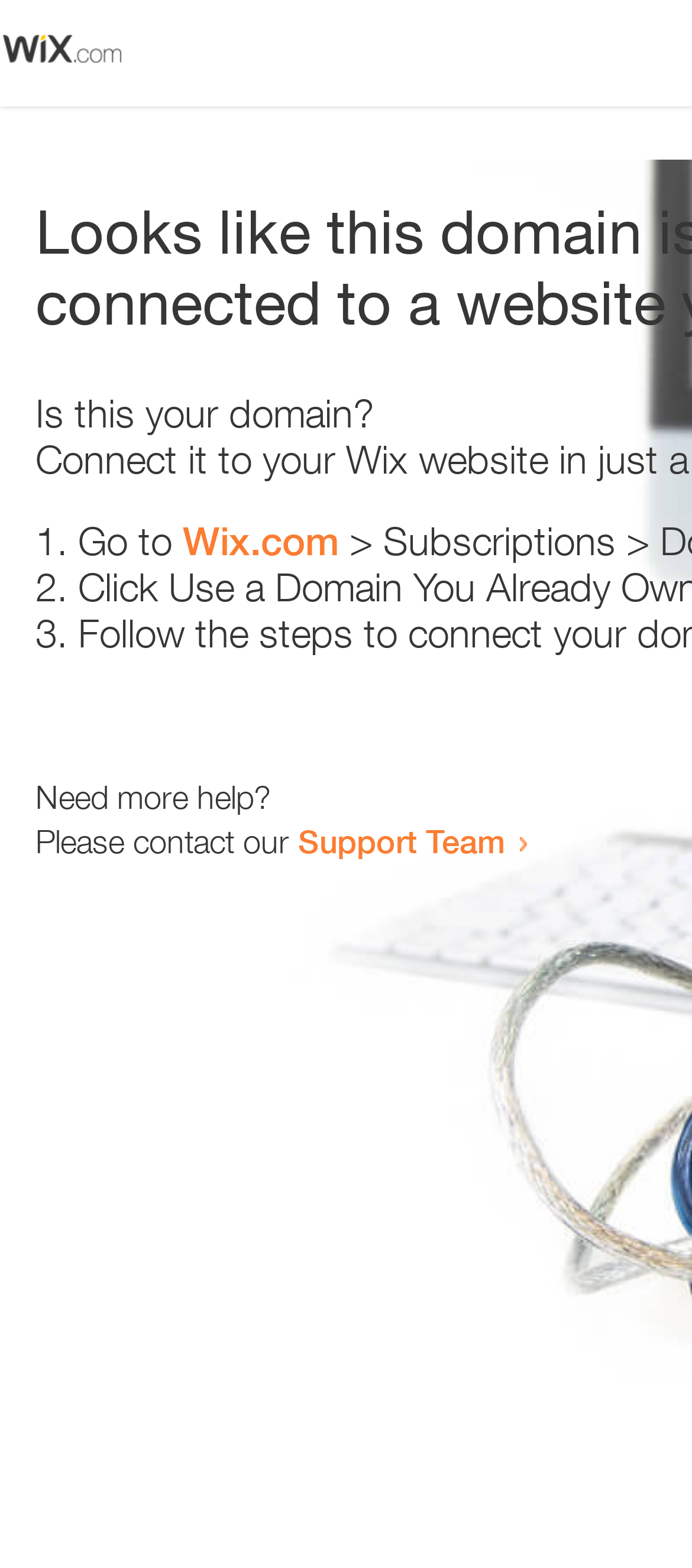From the webpage screenshot, predict the bounding box coordinates (top-left x, top-left y, bottom-right x, bottom-right y) for the UI element described here: Support Team

[0.431, 0.524, 0.731, 0.549]